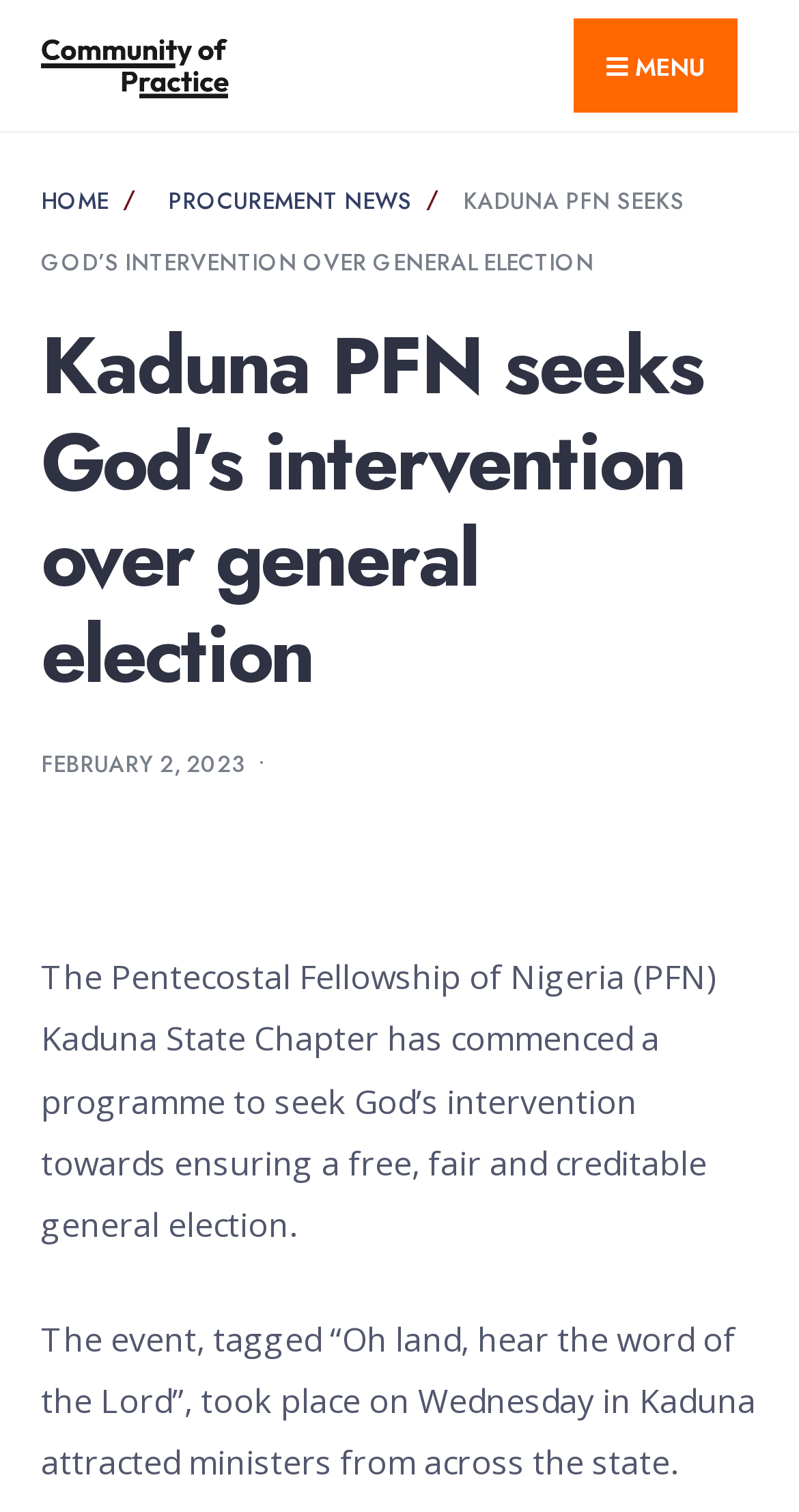Based on the image, please respond to the question with as much detail as possible:
What is the date of the event mentioned in the article?

I found the date 'FEBRUARY 2, 2023' mentioned in the article, which corresponds to the event 'Oh land, hear the word of the Lord'.